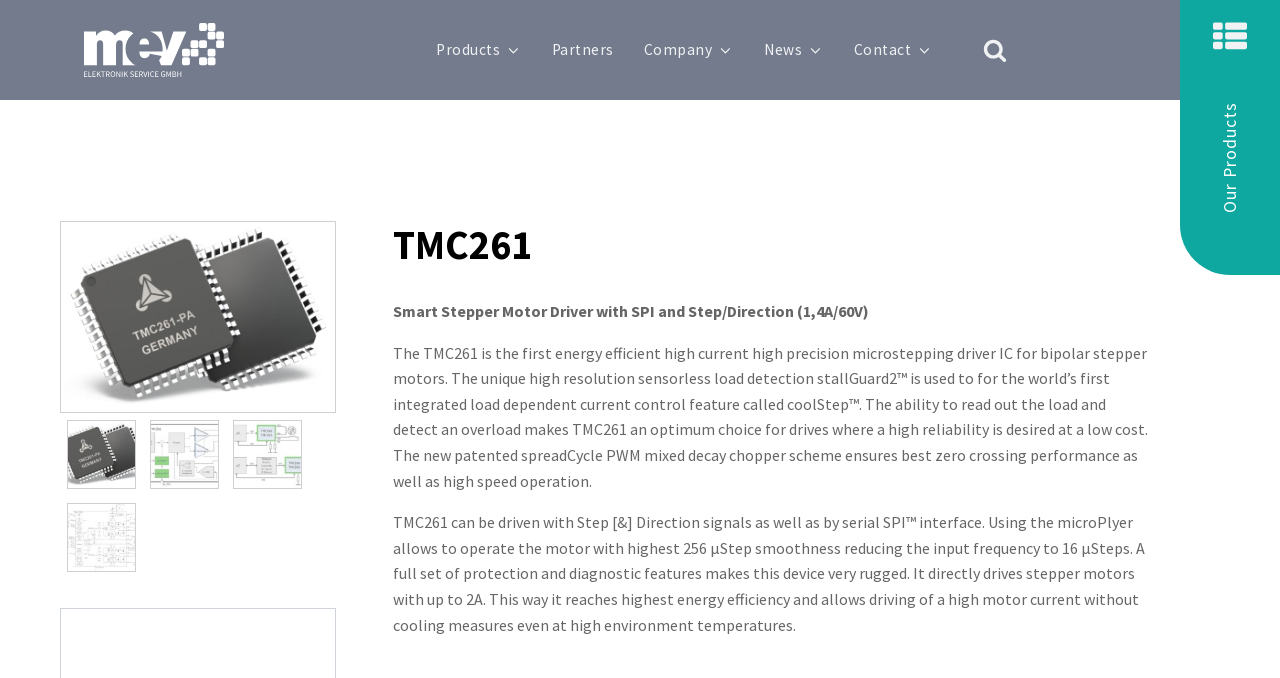What is the name of the product?
Please give a detailed and elaborate explanation in response to the question.

The name of the product can be found in the heading element with the text 'TMC261' at the top of the webpage, which is likely to be the main product being described on this page.